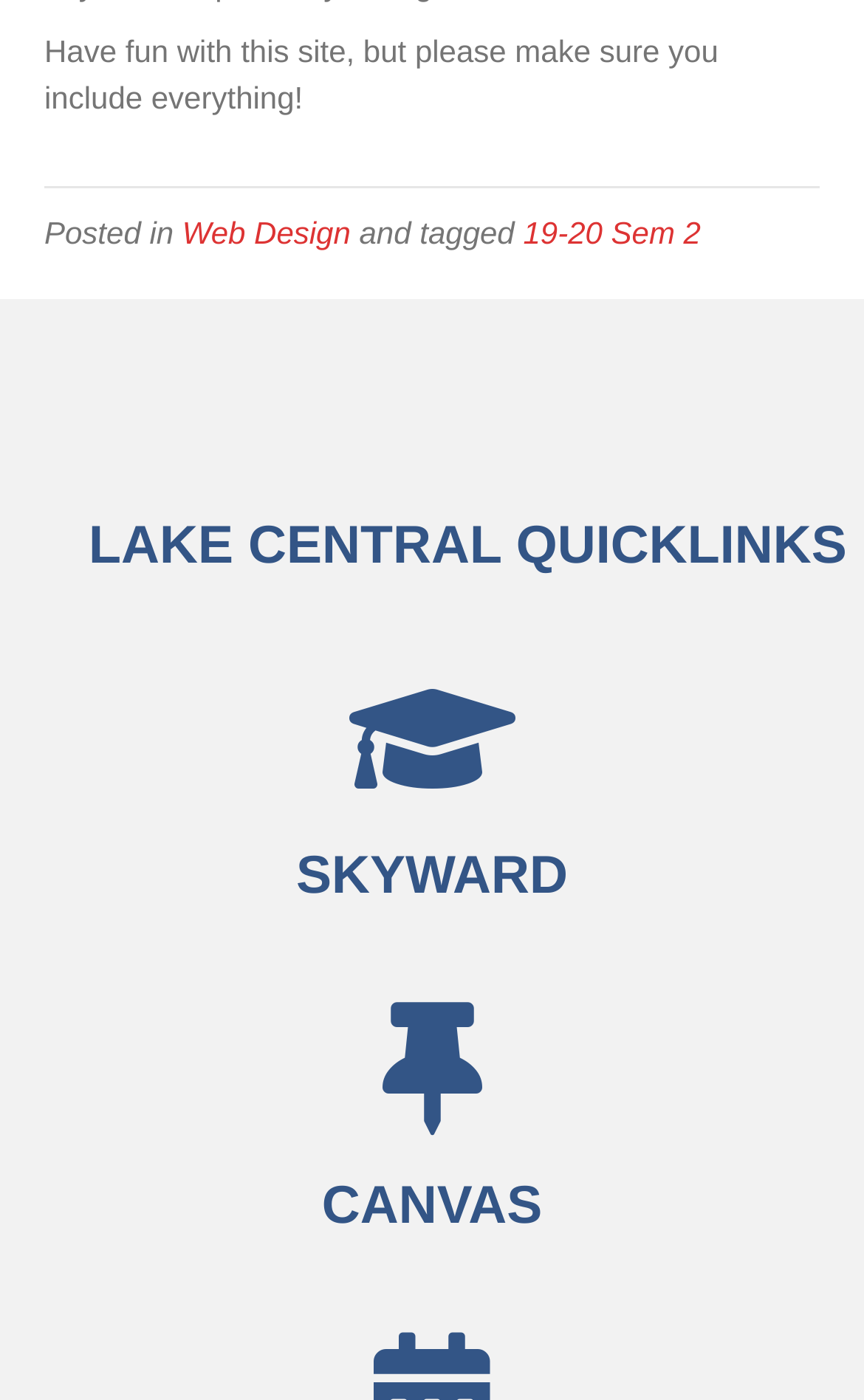Find the bounding box coordinates for the HTML element specified by: "SKYWARD".

[0.343, 0.605, 0.657, 0.647]